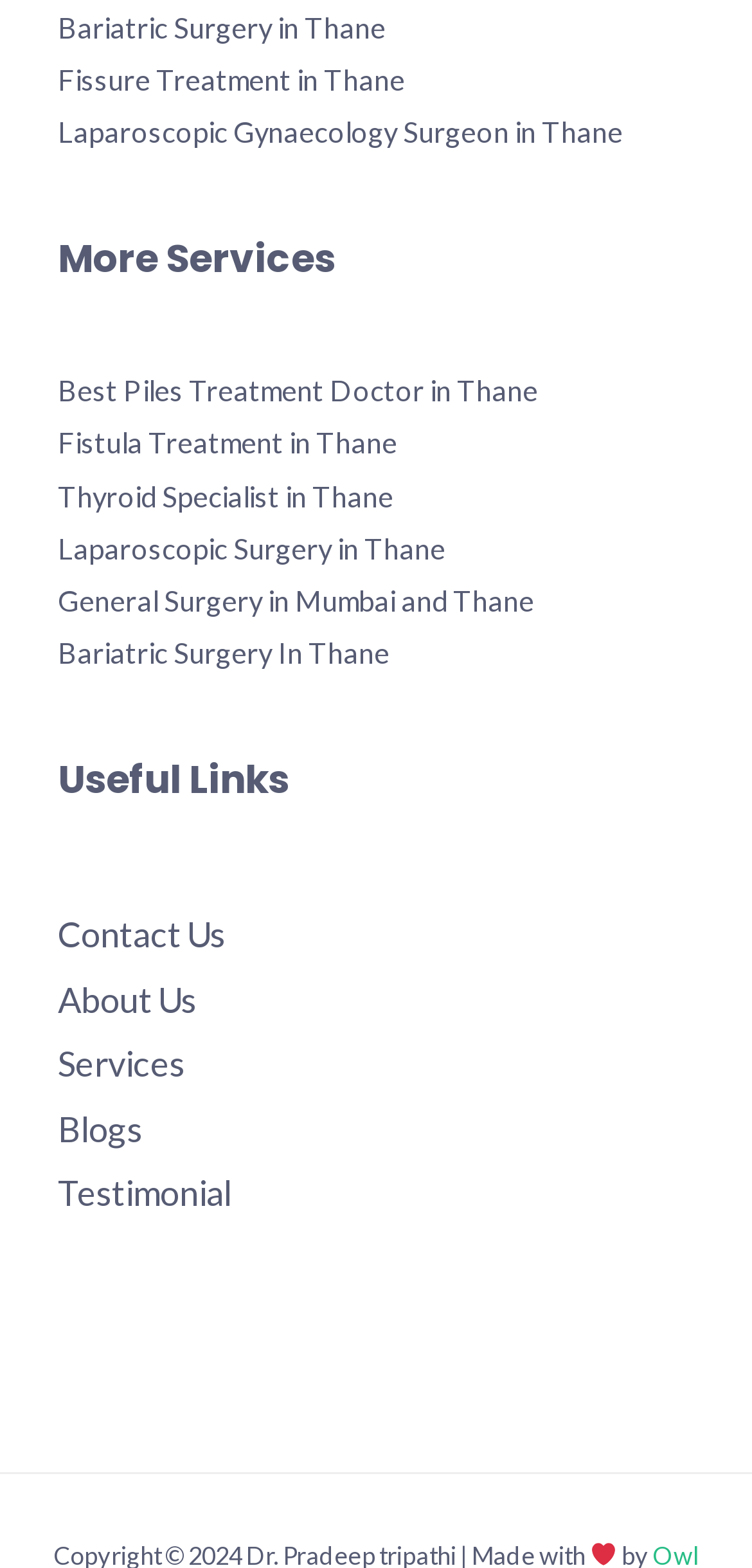Determine the coordinates of the bounding box for the clickable area needed to execute this instruction: "Visit Contact Us page".

[0.077, 0.583, 0.3, 0.61]